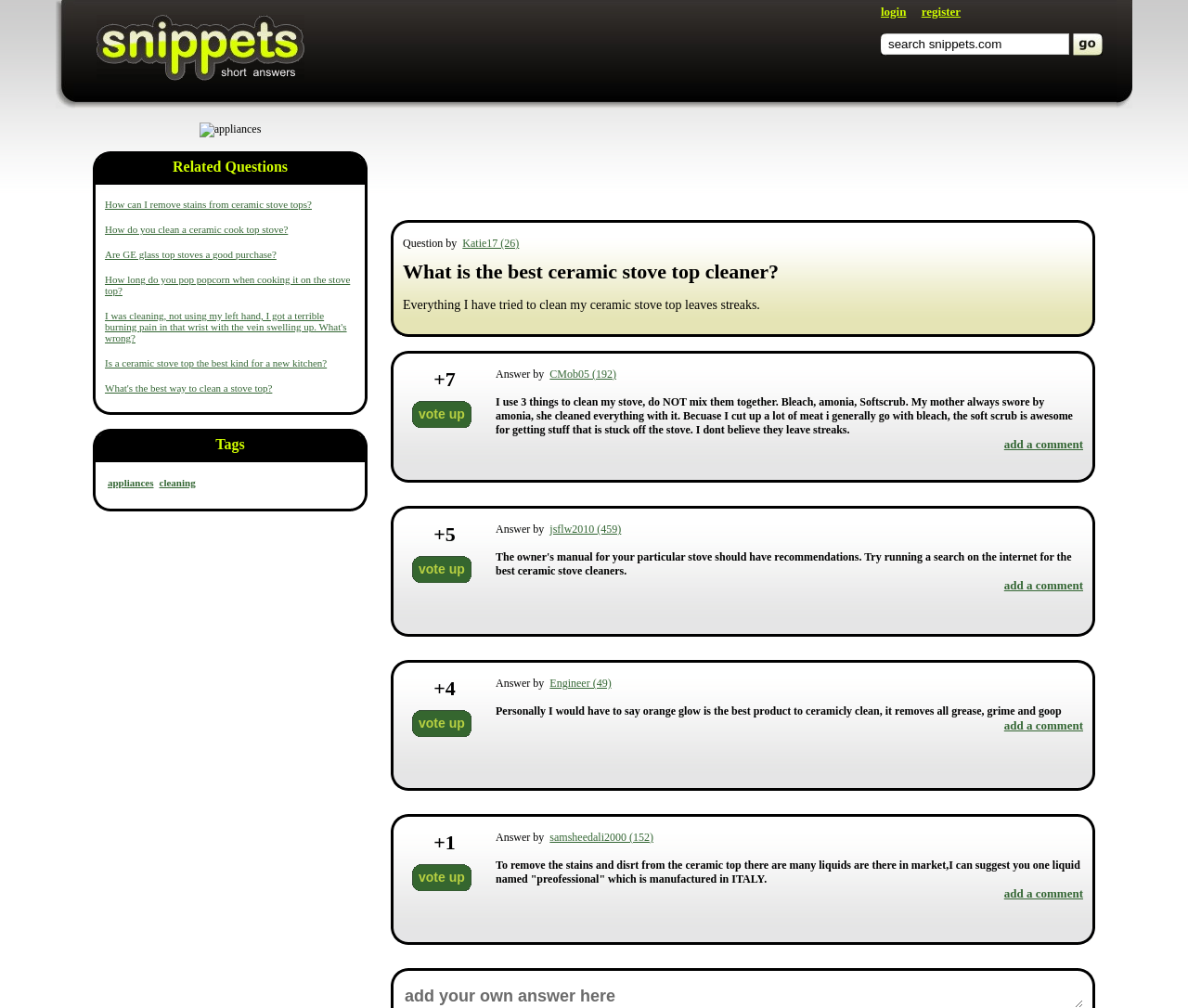Can you show the bounding box coordinates of the region to click on to complete the task described in the instruction: "login"?

[0.741, 0.005, 0.763, 0.018]